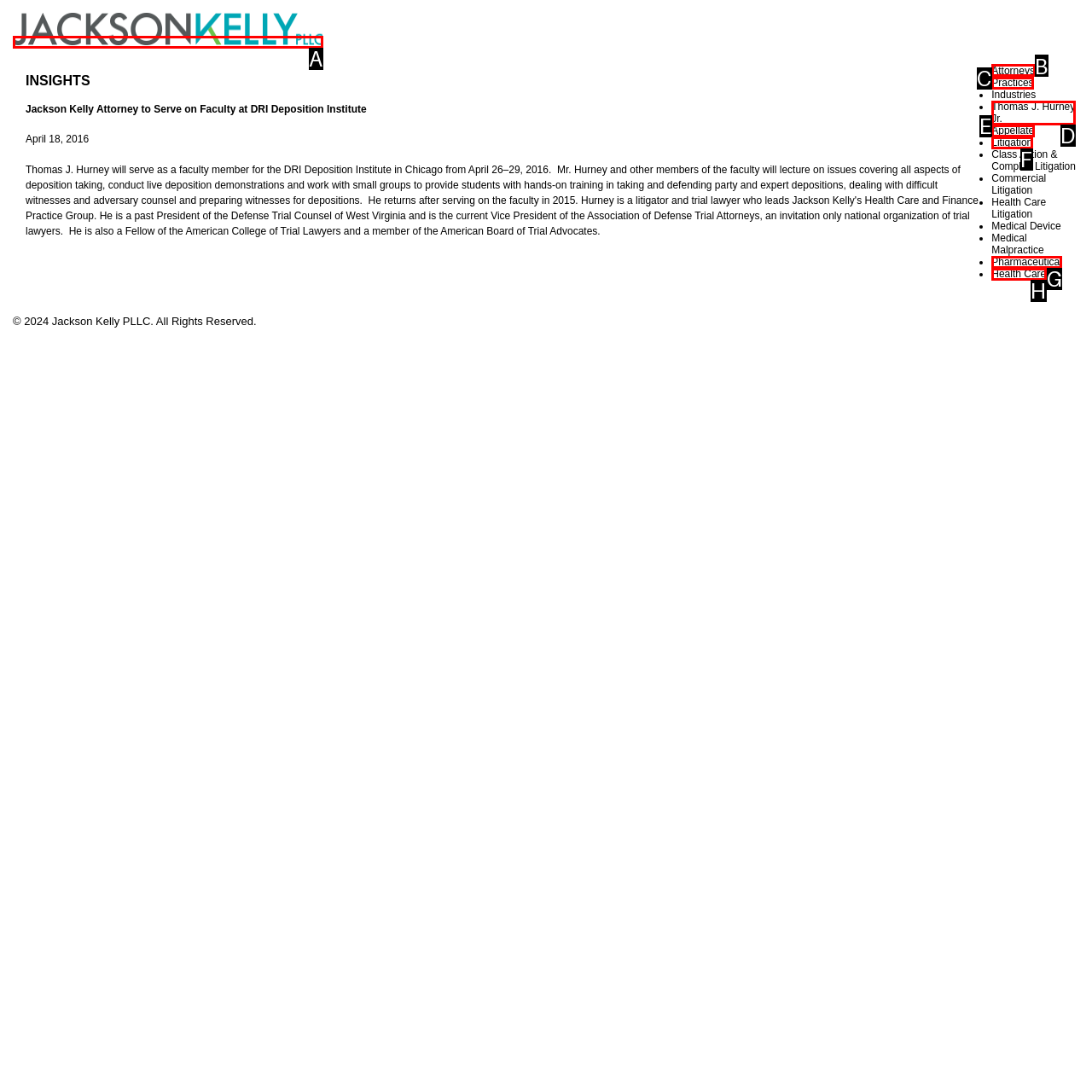Which HTML element should be clicked to perform the following task: Visit the 'Attorneys' page
Reply with the letter of the appropriate option.

B